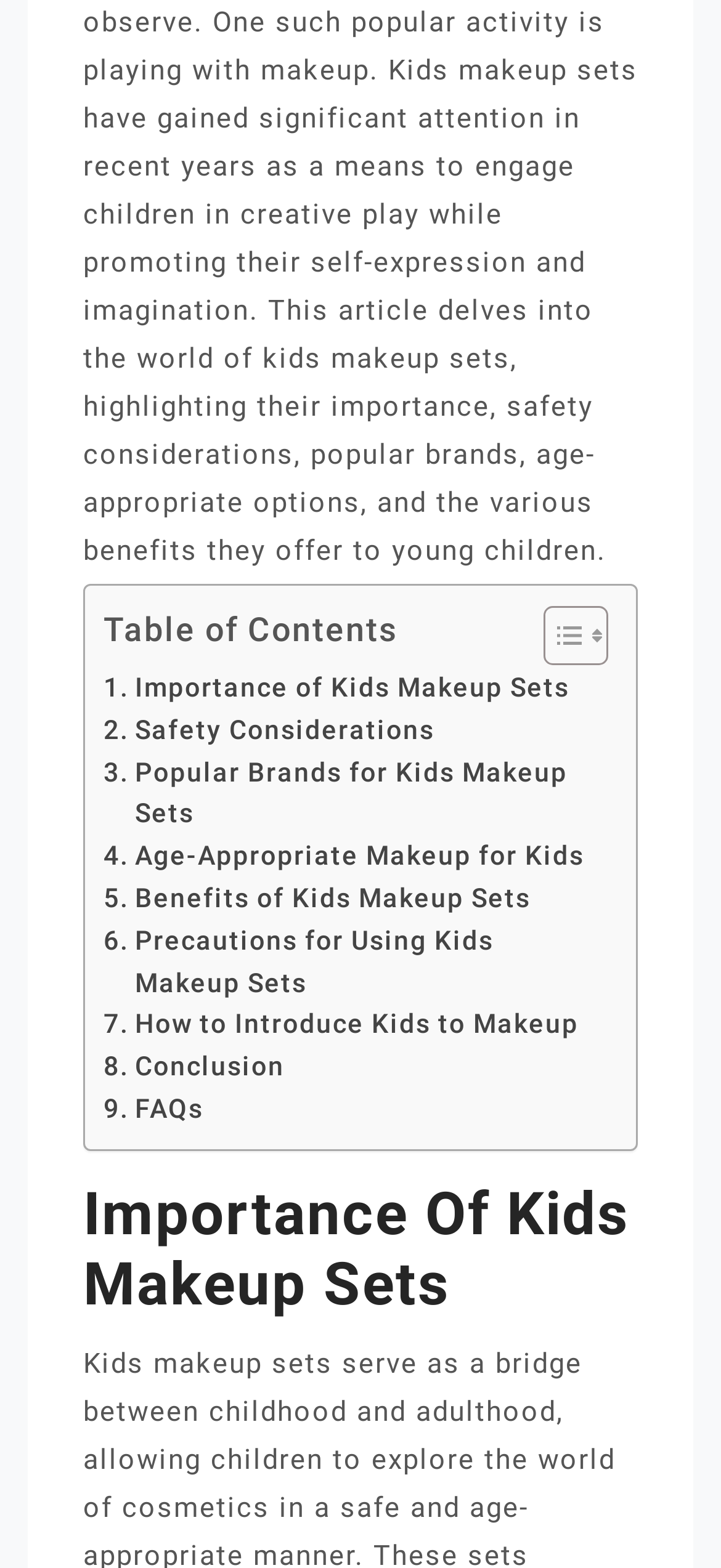Locate the bounding box coordinates of the area you need to click to fulfill this instruction: 'Learn about Safety Considerations'. The coordinates must be in the form of four float numbers ranging from 0 to 1: [left, top, right, bottom].

[0.144, 0.452, 0.602, 0.479]